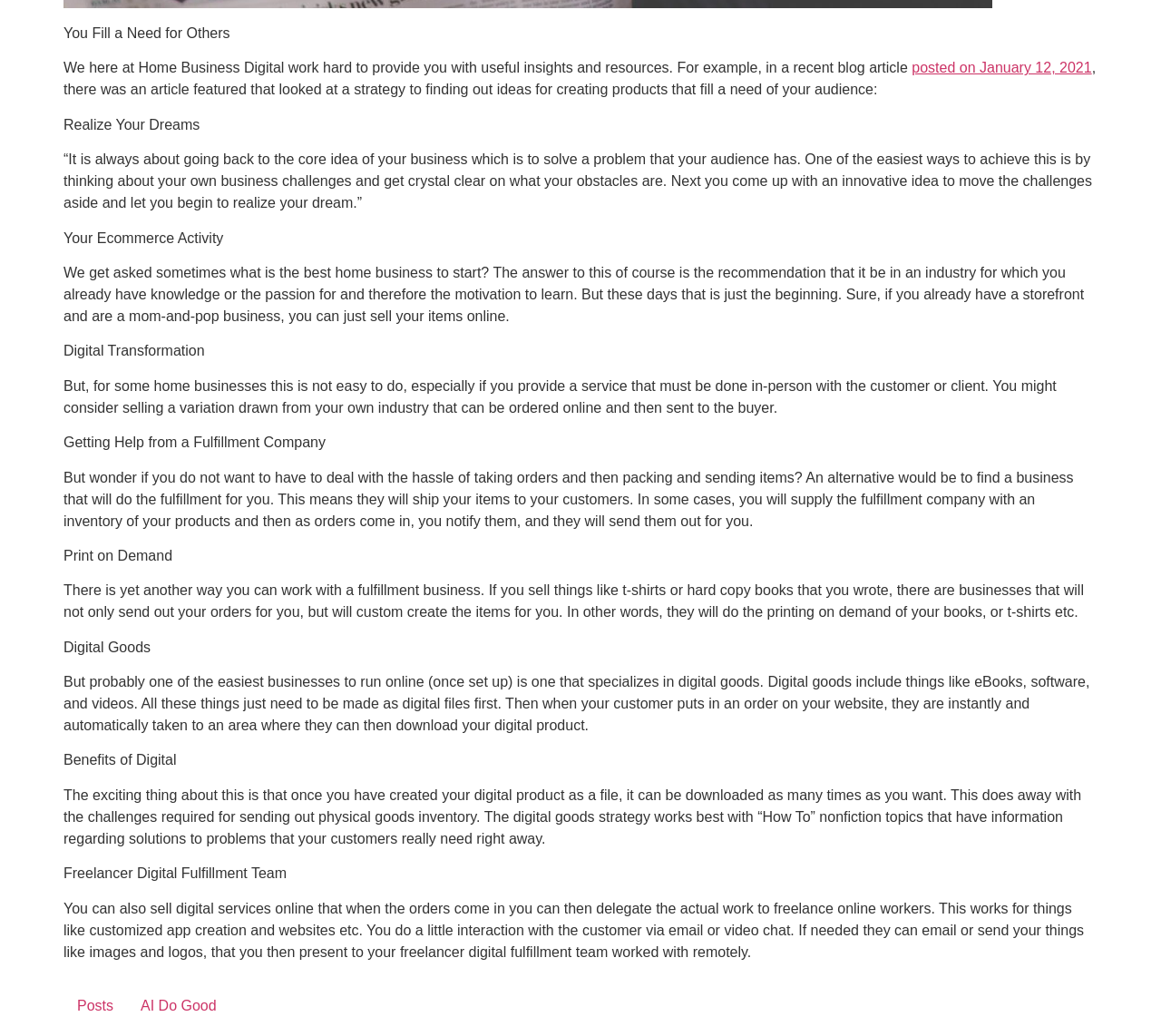Refer to the element description posted on January 12, 2021 and identify the corresponding bounding box in the screenshot. Format the coordinates as (top-left x, top-left y, bottom-right x, bottom-right y) with values in the range of 0 to 1.

[0.785, 0.058, 0.94, 0.073]